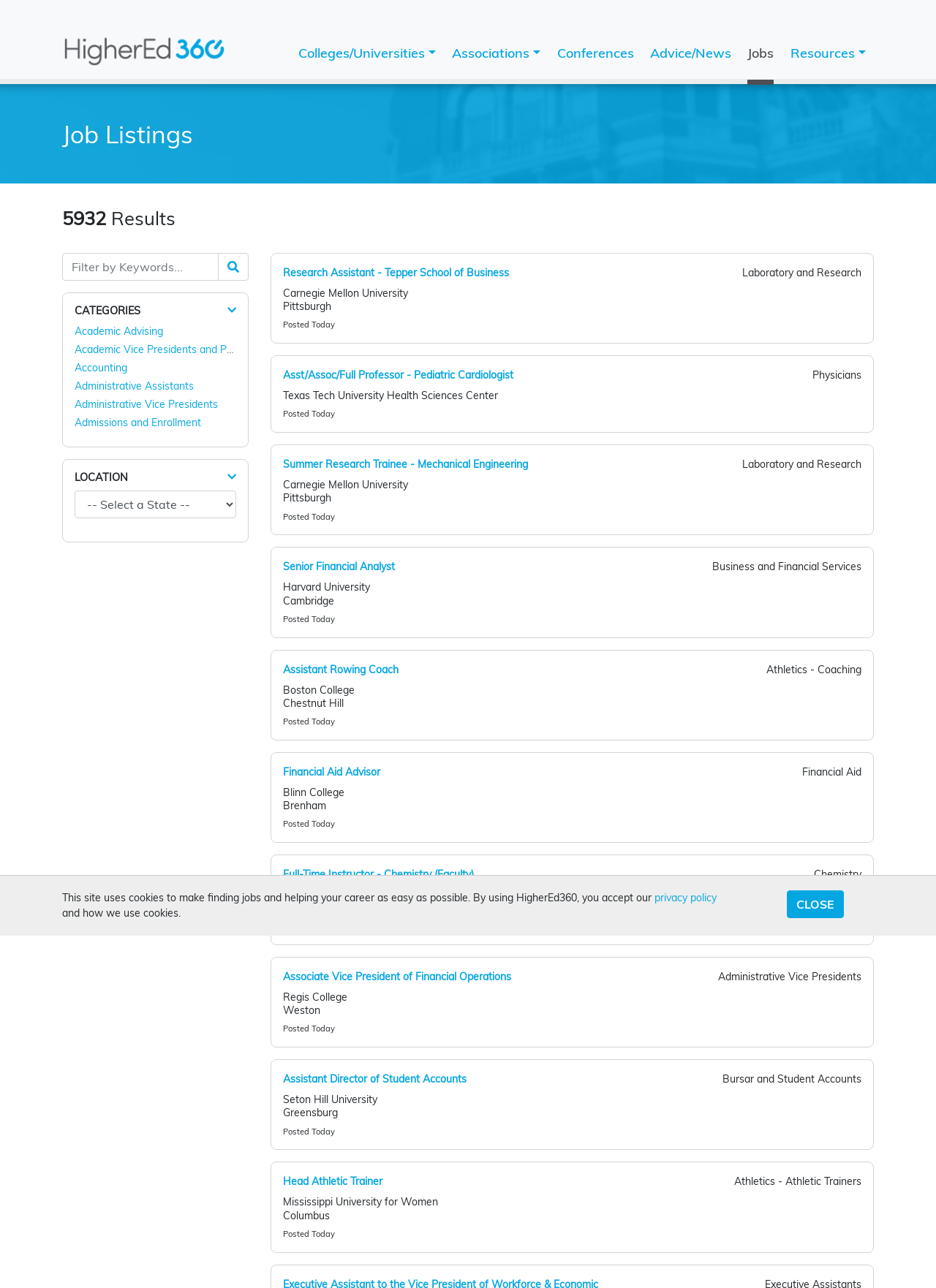Please determine the bounding box coordinates for the element that should be clicked to follow these instructions: "Filter by keywords".

[0.066, 0.196, 0.234, 0.218]